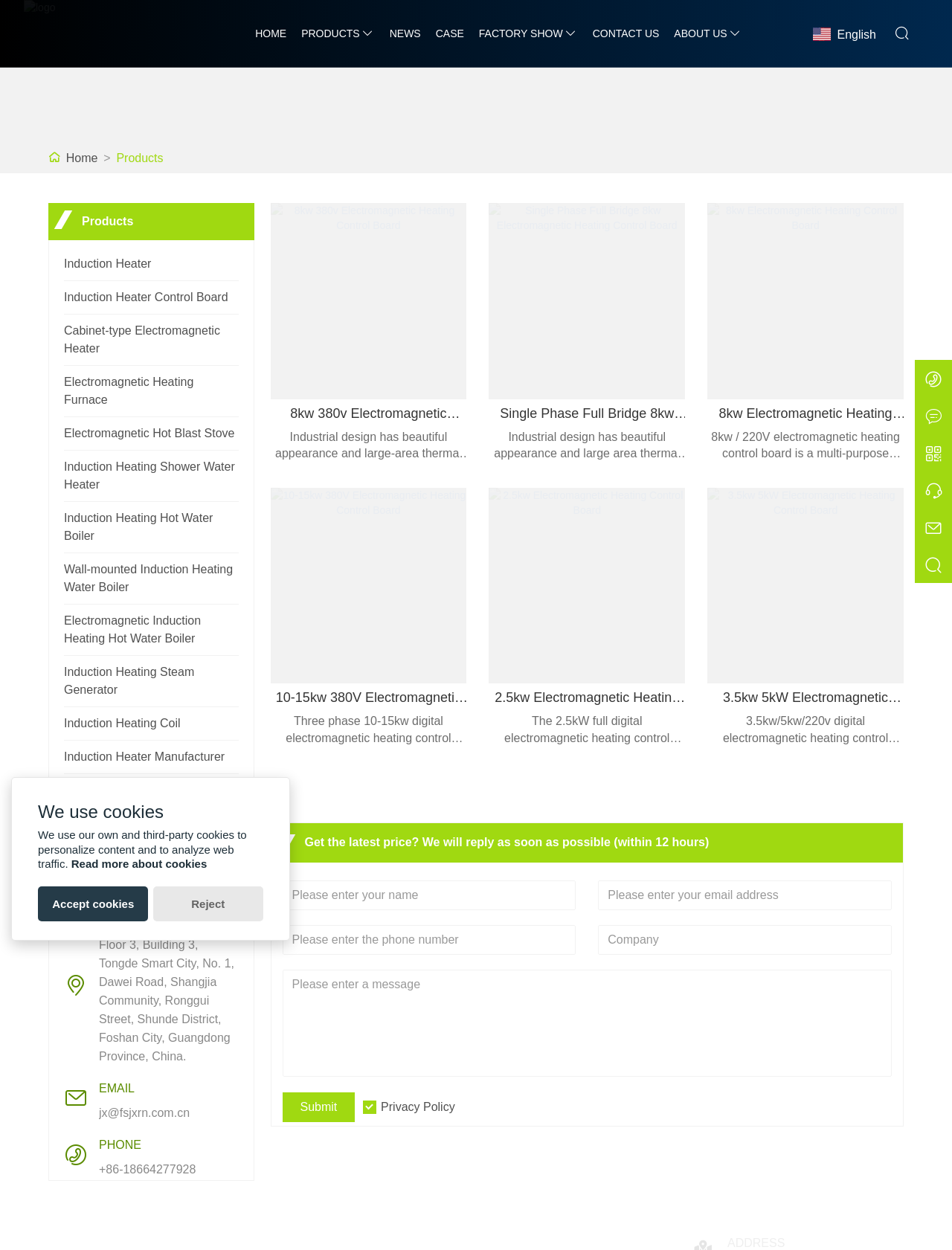Pinpoint the bounding box coordinates of the element to be clicked to execute the instruction: "View the 8kw 380v Electromagnetic Heating Control Board product".

[0.284, 0.162, 0.49, 0.372]